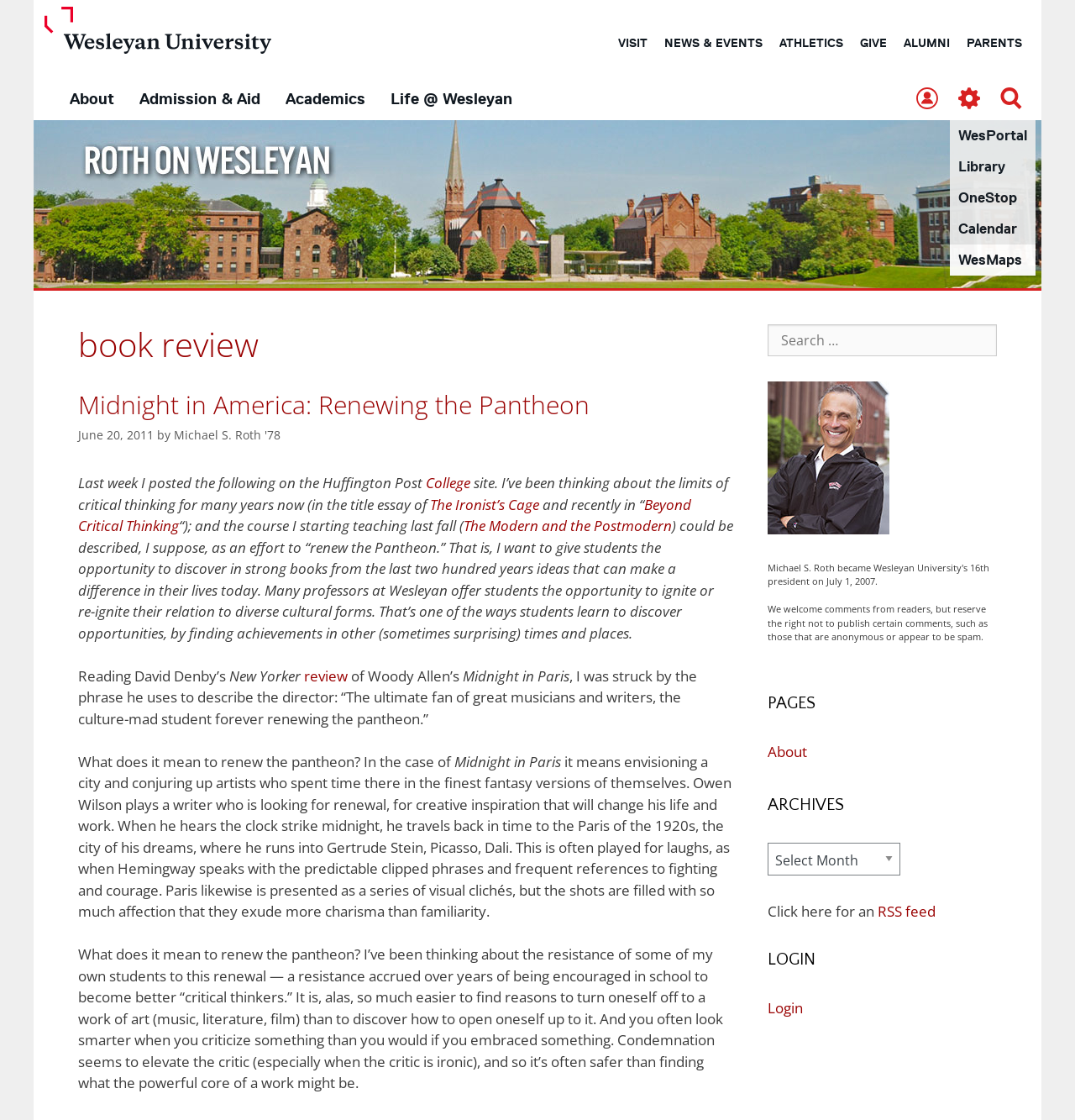Using the webpage screenshot, find the UI element described by Click Here to Read. Provide the bounding box coordinates in the format (top-left x, top-left y, bottom-right x, bottom-right y), ensuring all values are floating point numbers between 0 and 1.

None